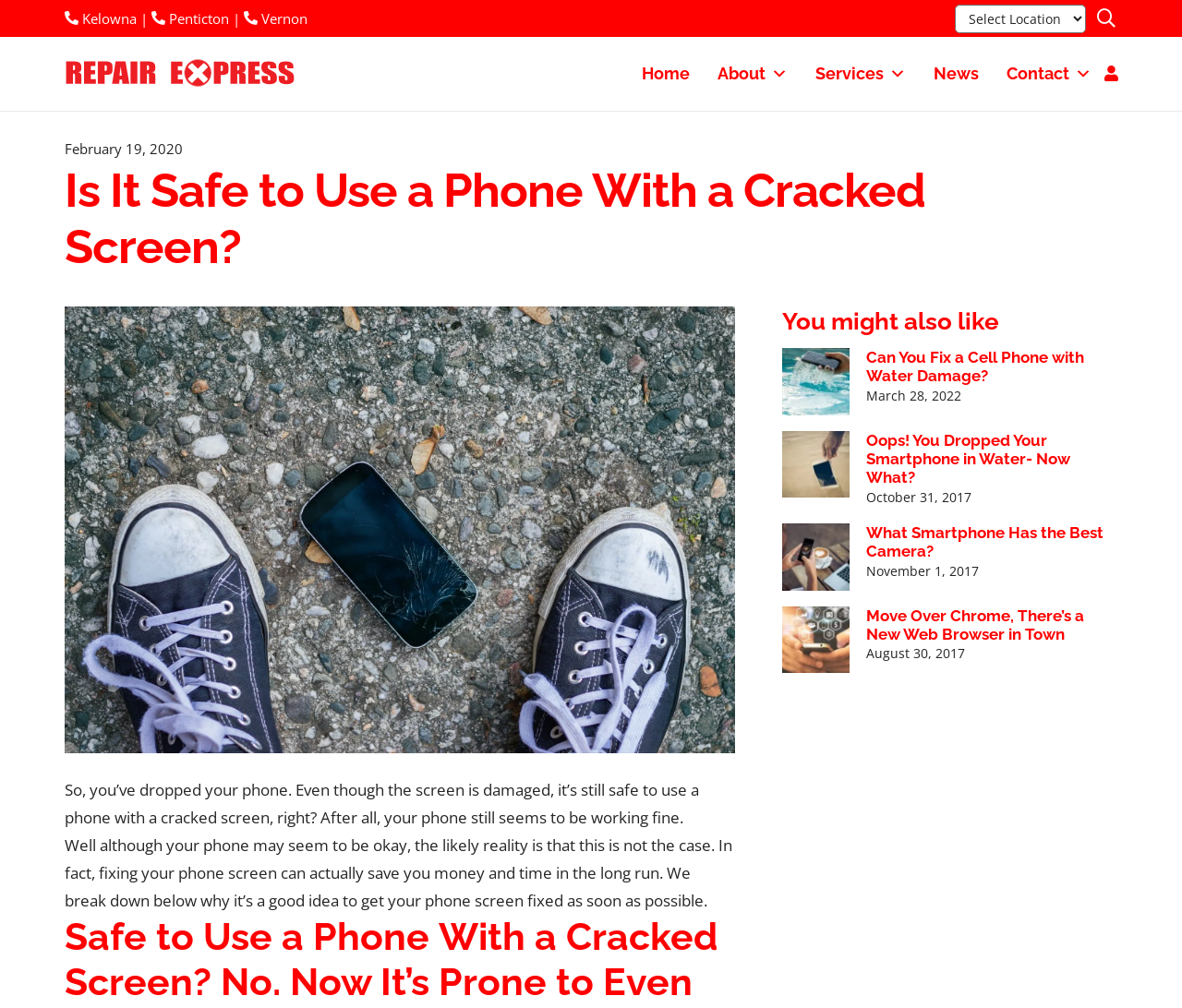Indicate the bounding box coordinates of the element that must be clicked to execute the instruction: "Read the article 'Can You Fix a Cell Phone with Water Damage?'". The coordinates should be given as four float numbers between 0 and 1, i.e., [left, top, right, bottom].

[0.662, 0.345, 0.945, 0.412]